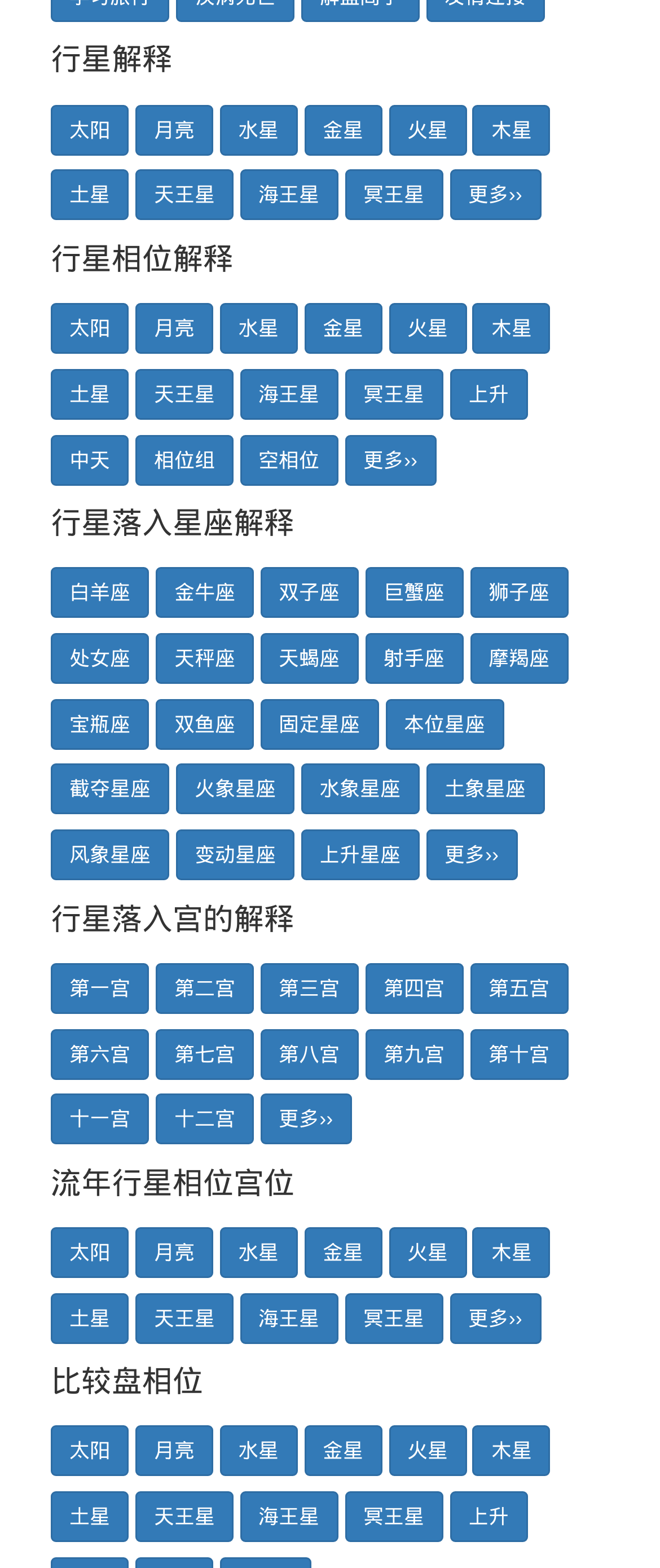How many sections are there on this webpage?
Based on the image, respond with a single word or phrase.

5